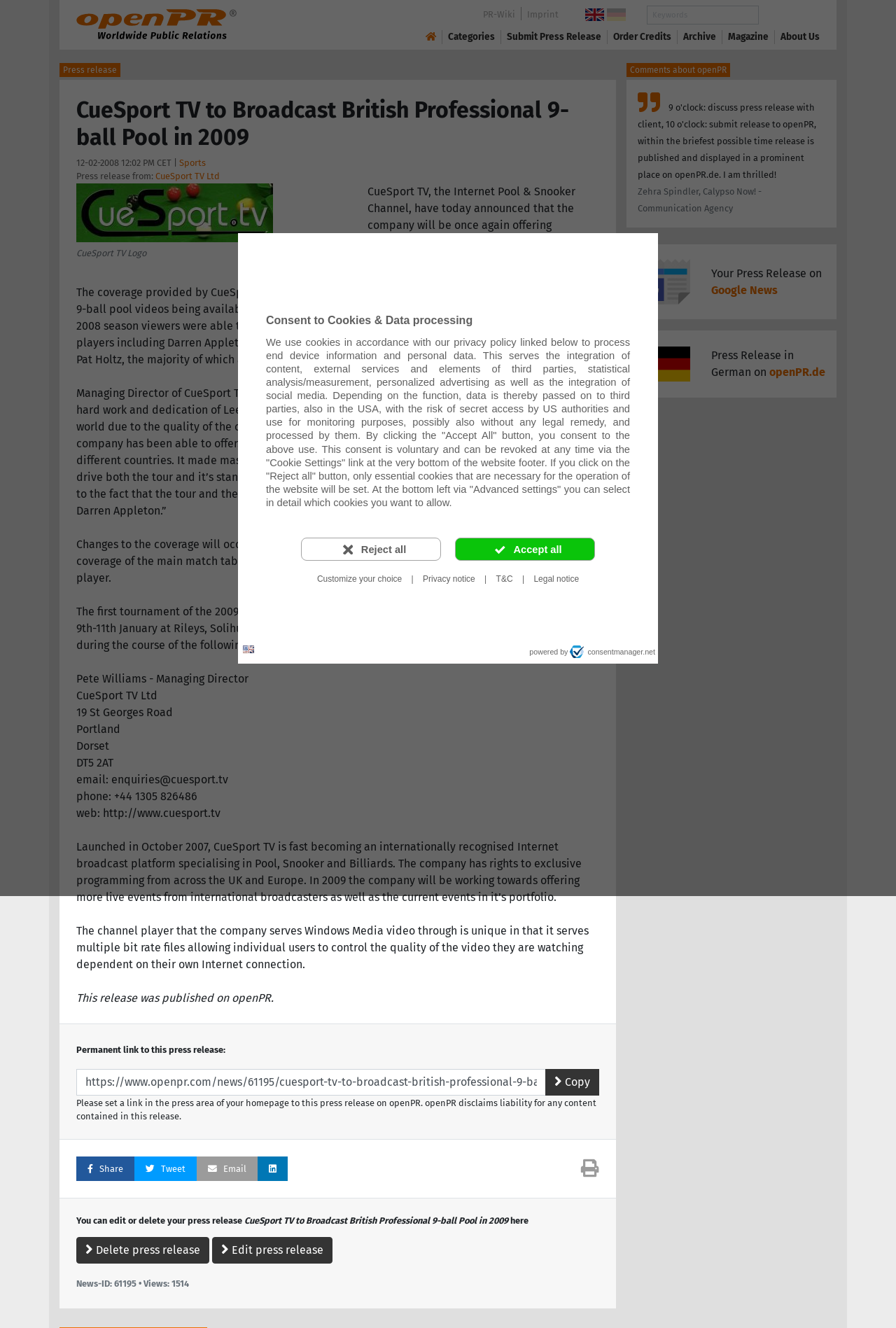Identify the headline of the webpage and generate its text content.

CueSport TV to Broadcast British Professional 9-ball Pool in 2009